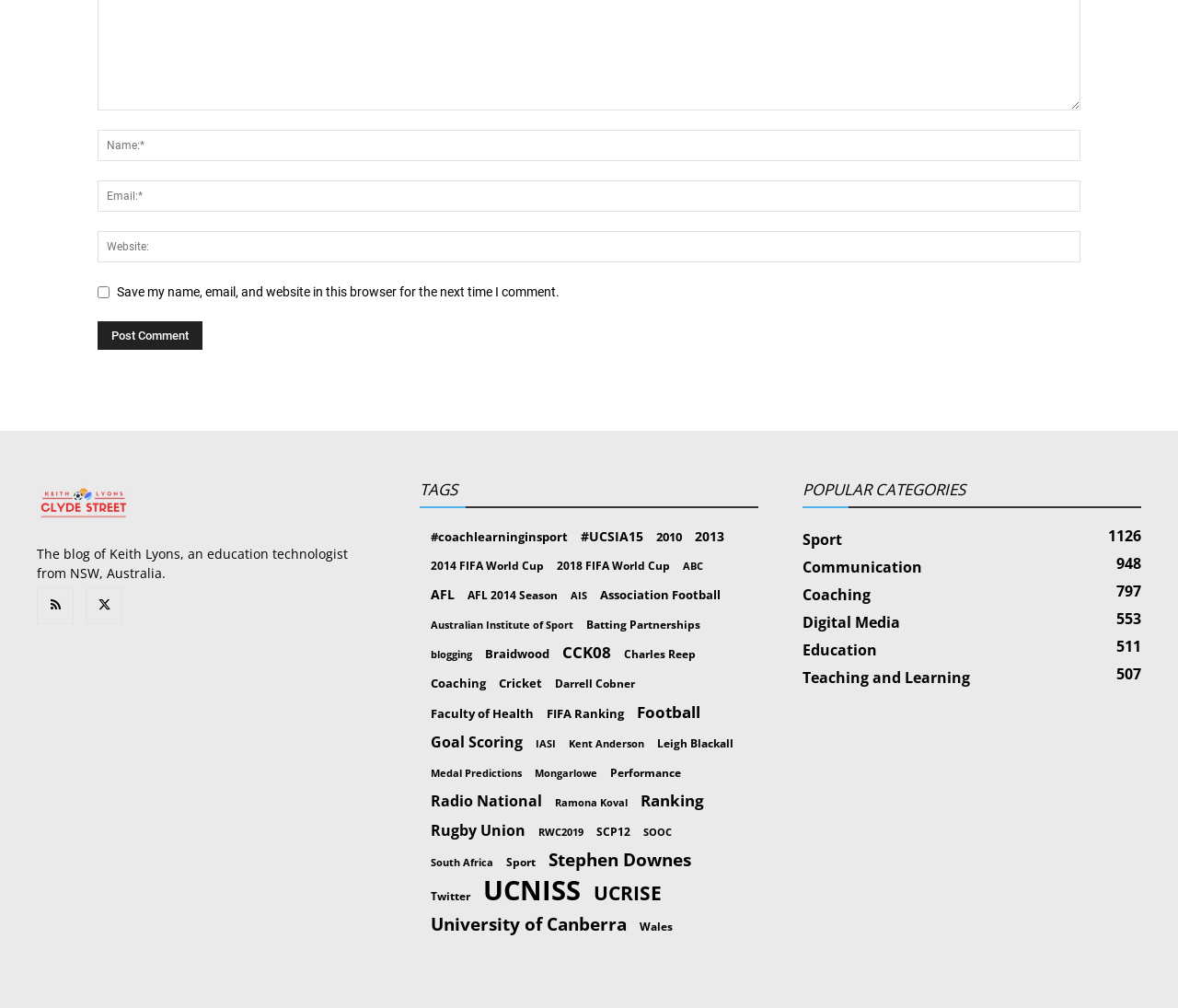Find the bounding box coordinates of the clickable area required to complete the following action: "Click the 'TAGS' heading".

[0.356, 0.468, 0.644, 0.502]